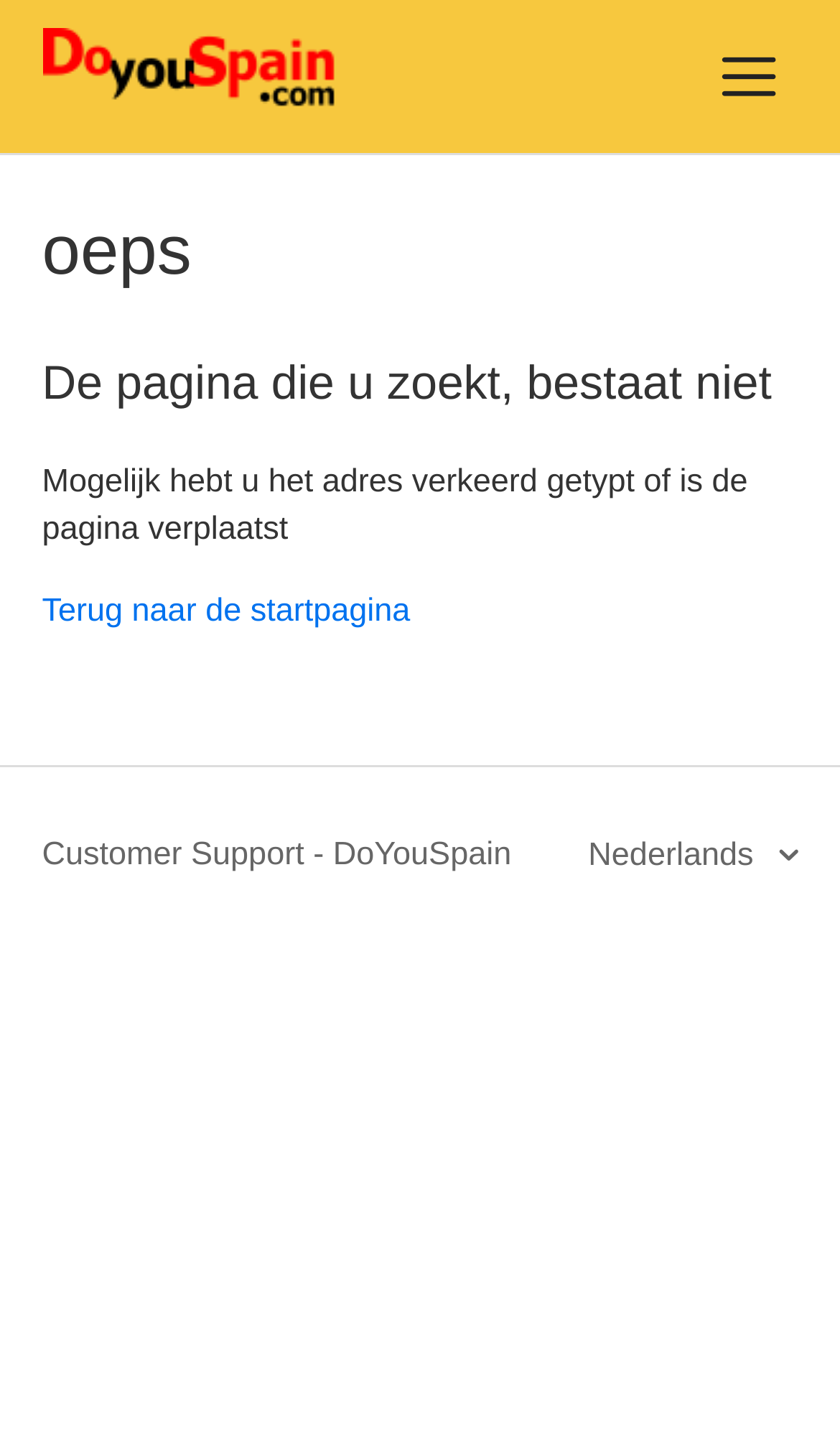What is the error message on the page?
Refer to the image and provide a one-word or short phrase answer.

Page not found